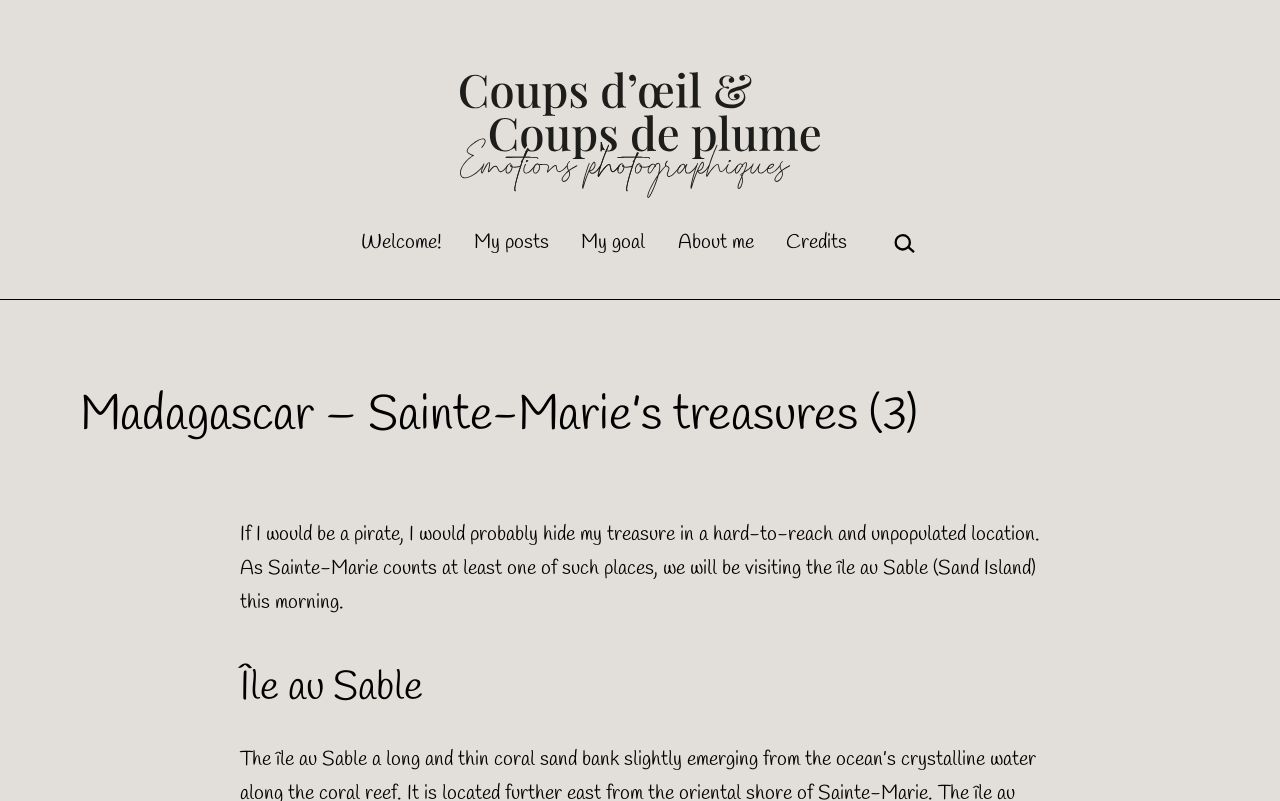Find the bounding box of the web element that fits this description: "Credits".

[0.604, 0.272, 0.672, 0.334]